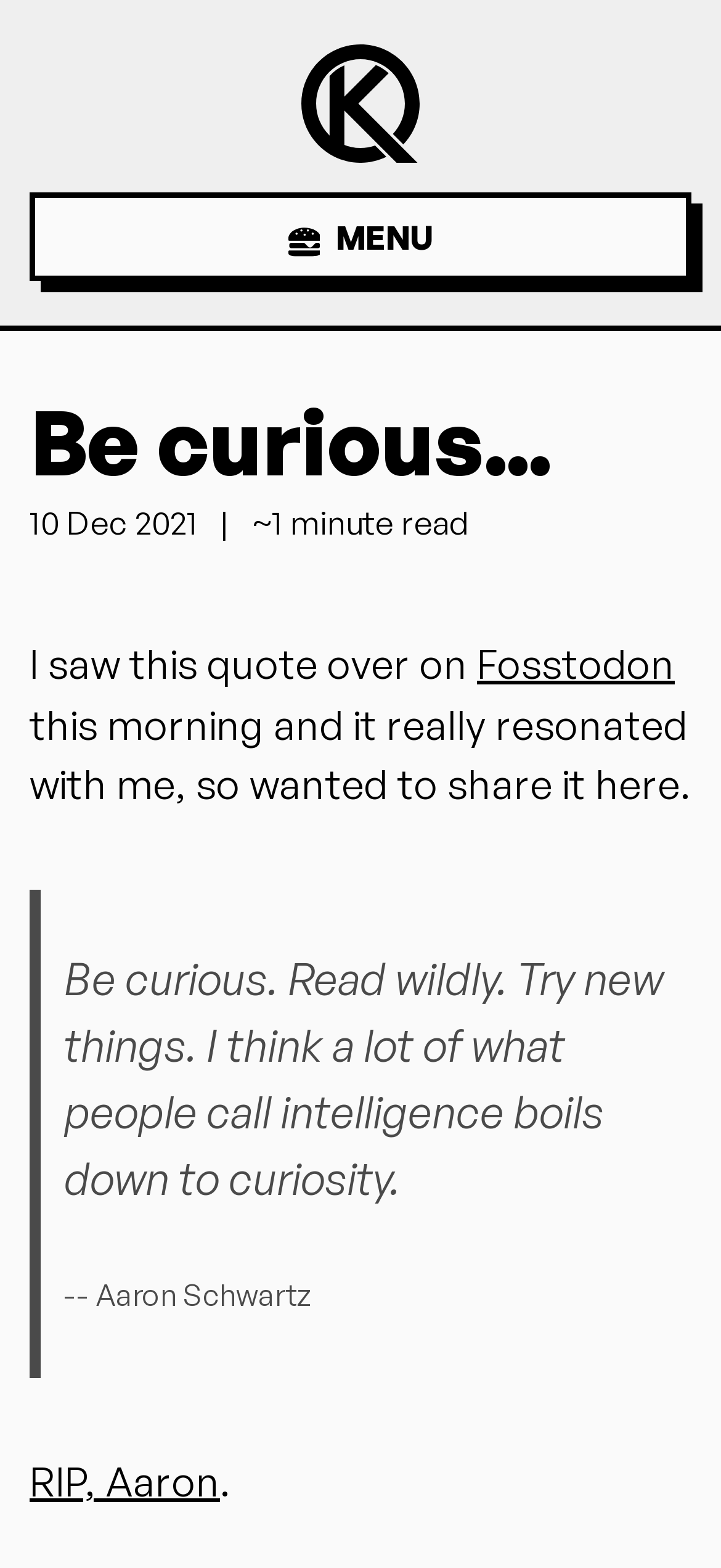Articulate a complete and detailed caption of the webpage elements.

The webpage appears to be a blog post or article with a personal reflection on a quote. At the top, there is a details element with a disclosure triangle, which is not expanded, and an image to the right of it. Below this, there is a heading that reads "Be curious..." followed by the date "10 Dec 2021" and a separator "|". To the right of the separator, there is a text indicating the reading time, "~1 minute read".

The main content of the webpage starts with a paragraph of text that mentions a quote seen on a platform called Fosstodon. The text is followed by a blockquote that contains the quote itself, which reads "Be curious. Read wildly. Try new things. I think a lot of what people call intelligence boils down to curiosity." The quote is attributed to Aaron Schwartz. At the bottom of the page, there is a link that reads "RIP, Aaron".